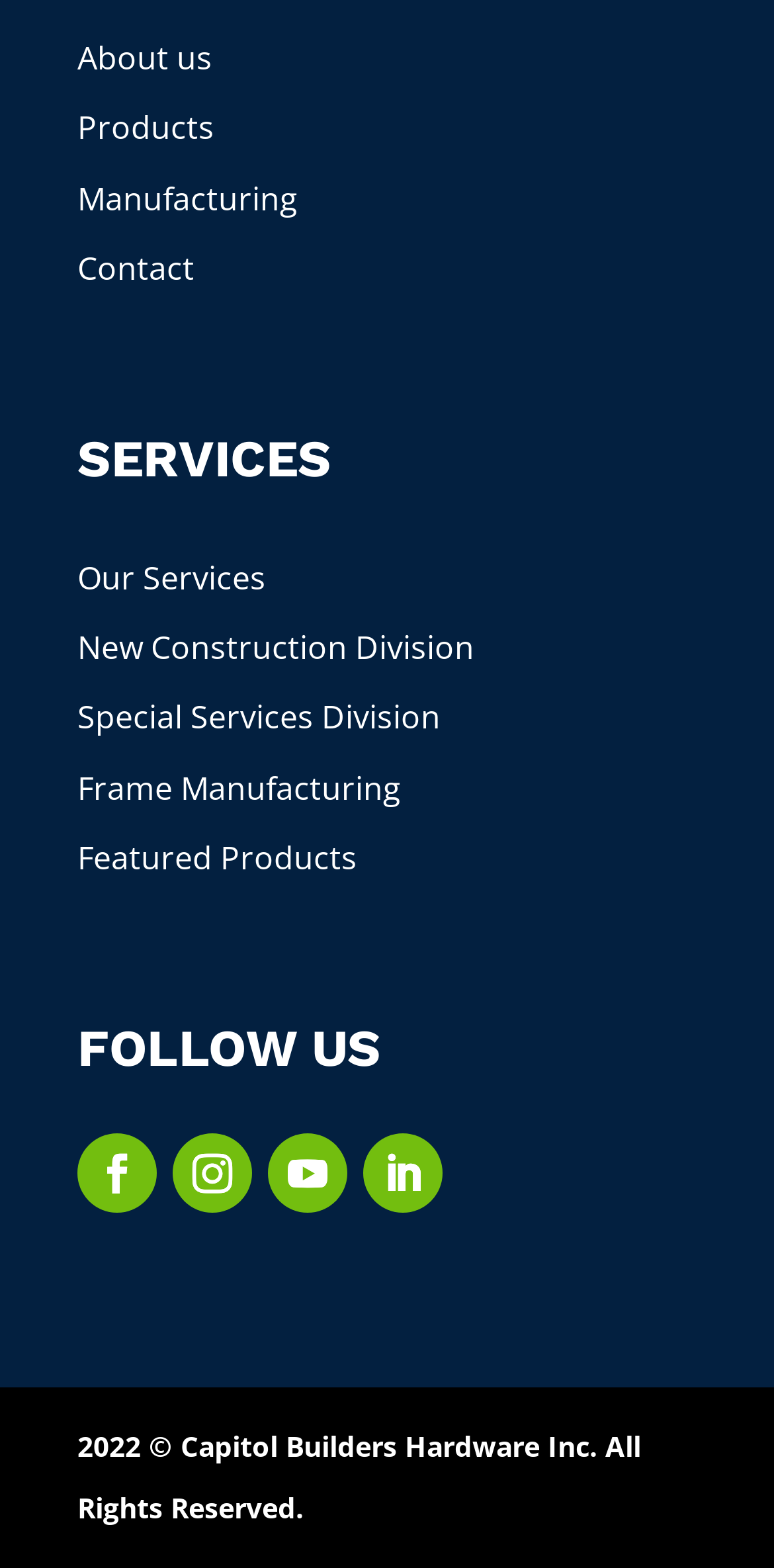How many main sections are on this webpage?
Please describe in detail the information shown in the image to answer the question.

By analyzing the webpage structure, I can see that there are three main sections: 'SERVICES', 'FOLLOW US', and the footer section with the copyright information.